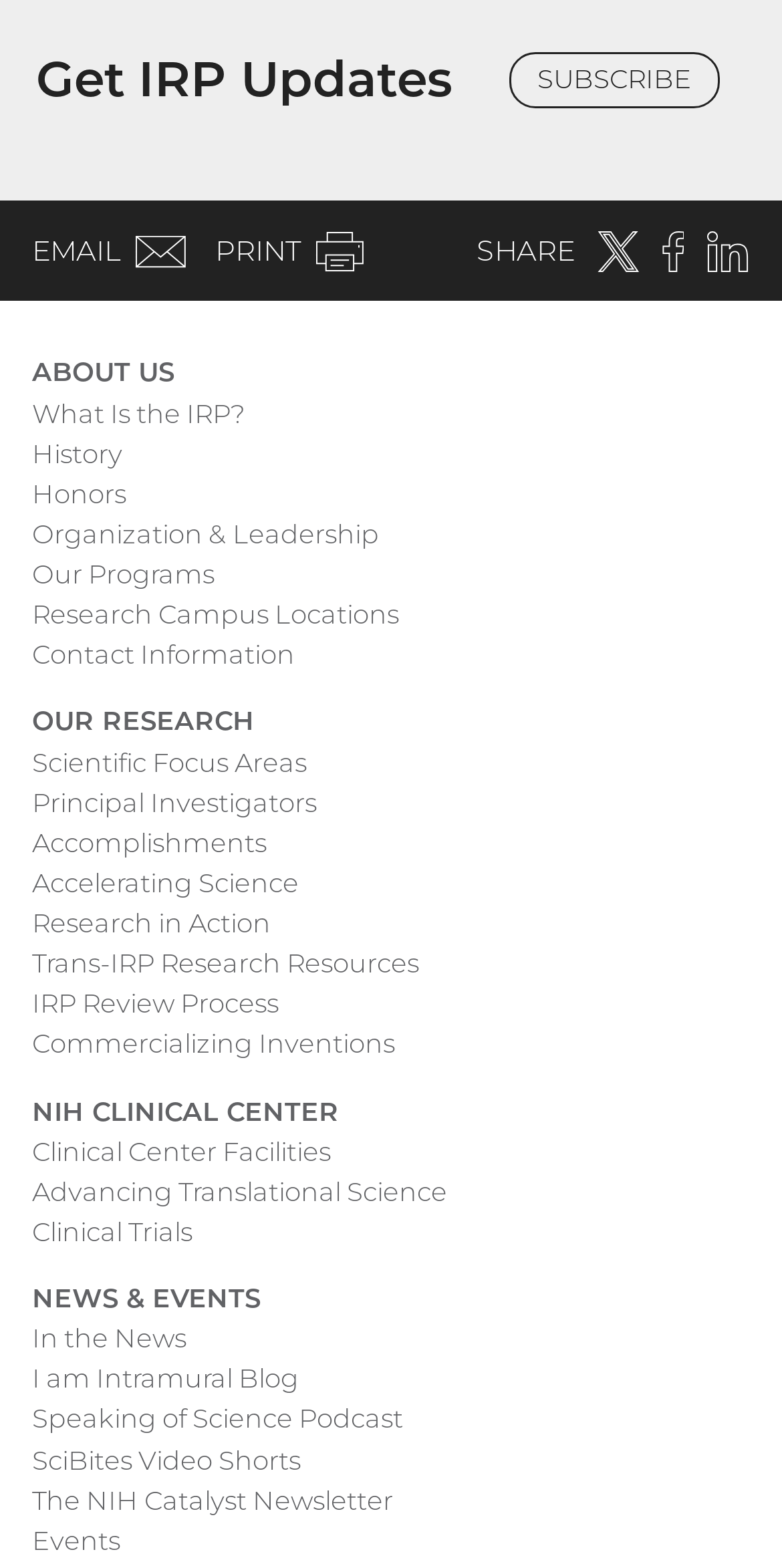Find the bounding box of the UI element described as follows: "Subscribe".

[0.651, 0.033, 0.921, 0.068]